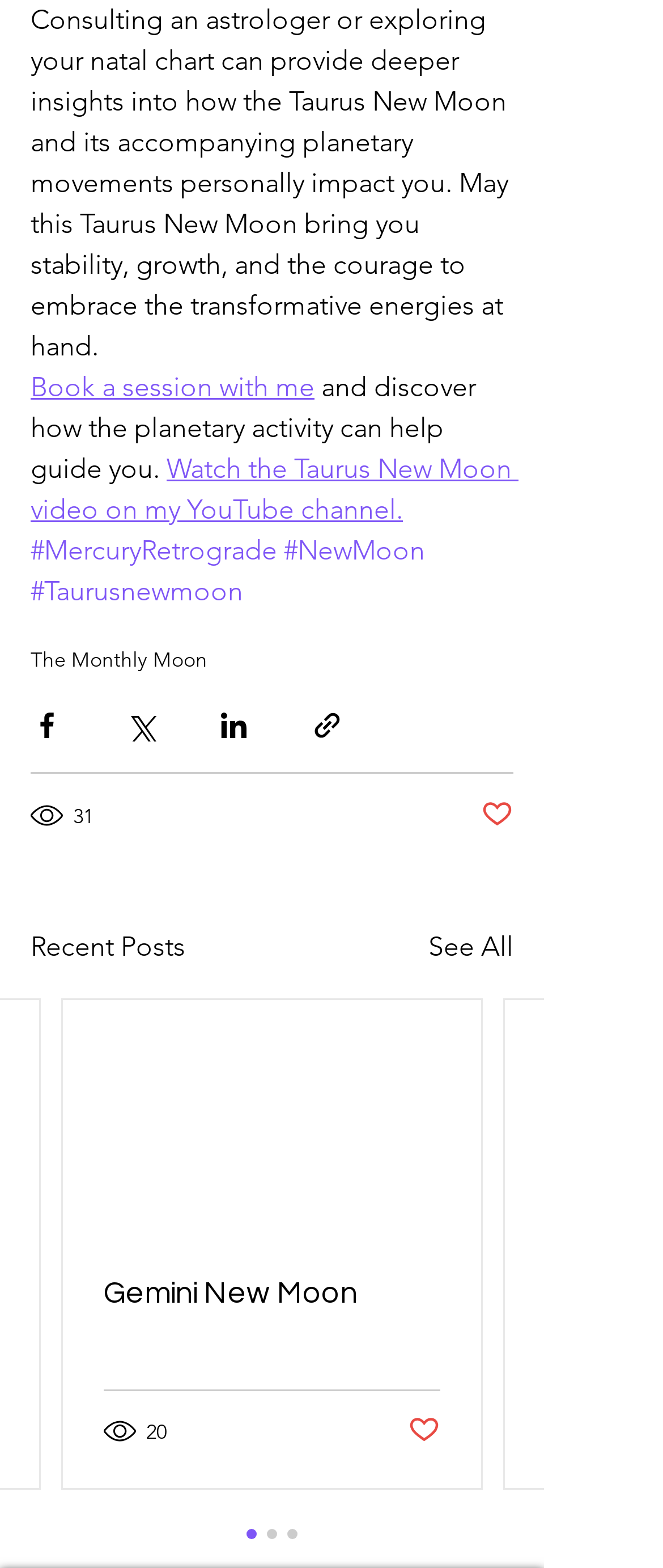Find the bounding box coordinates of the clickable region needed to perform the following instruction: "See all recent posts". The coordinates should be provided as four float numbers between 0 and 1, i.e., [left, top, right, bottom].

[0.646, 0.591, 0.774, 0.617]